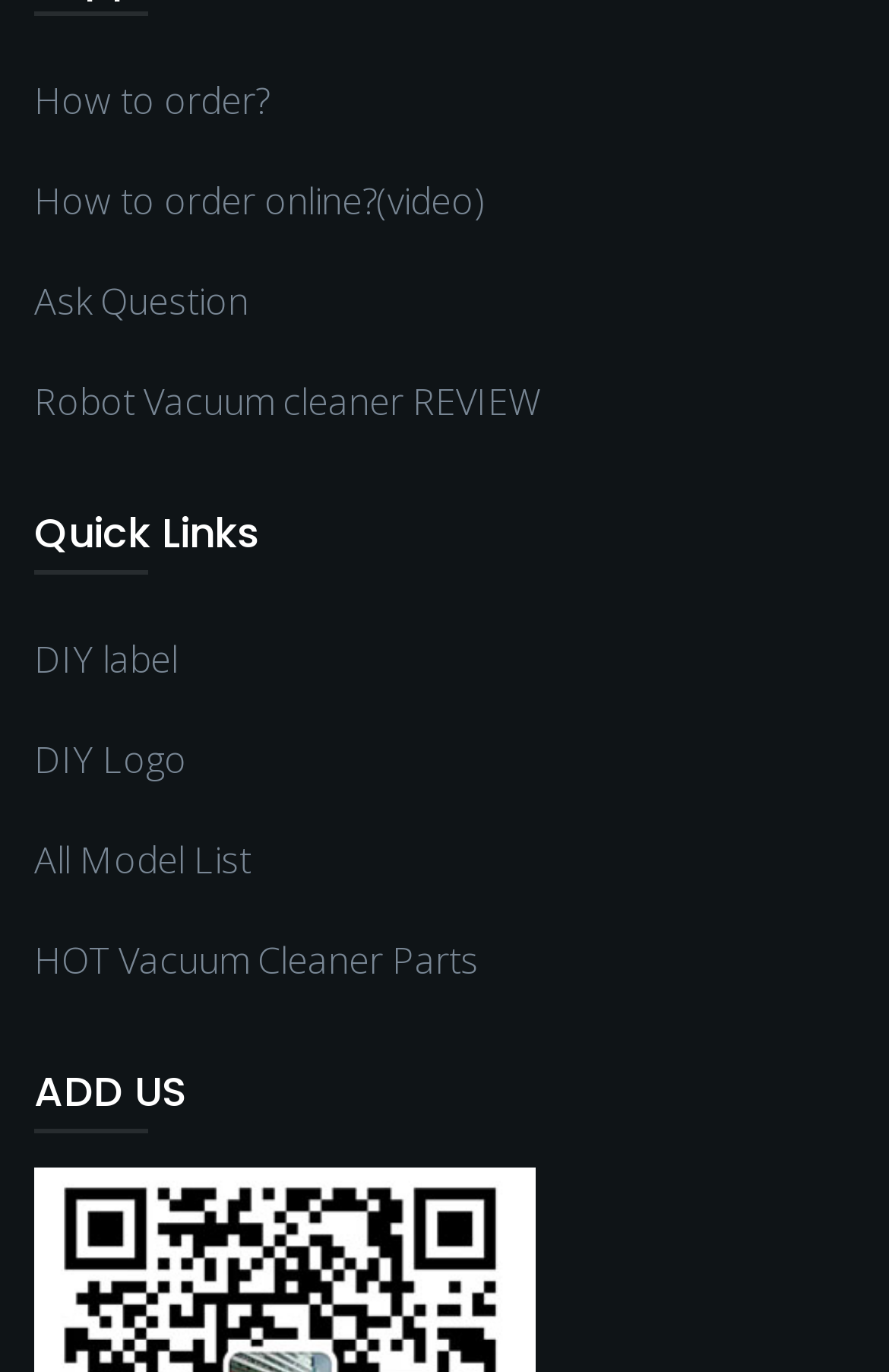Based on the element description "DIY Logo", predict the bounding box coordinates of the UI element.

[0.038, 0.517, 0.21, 0.59]